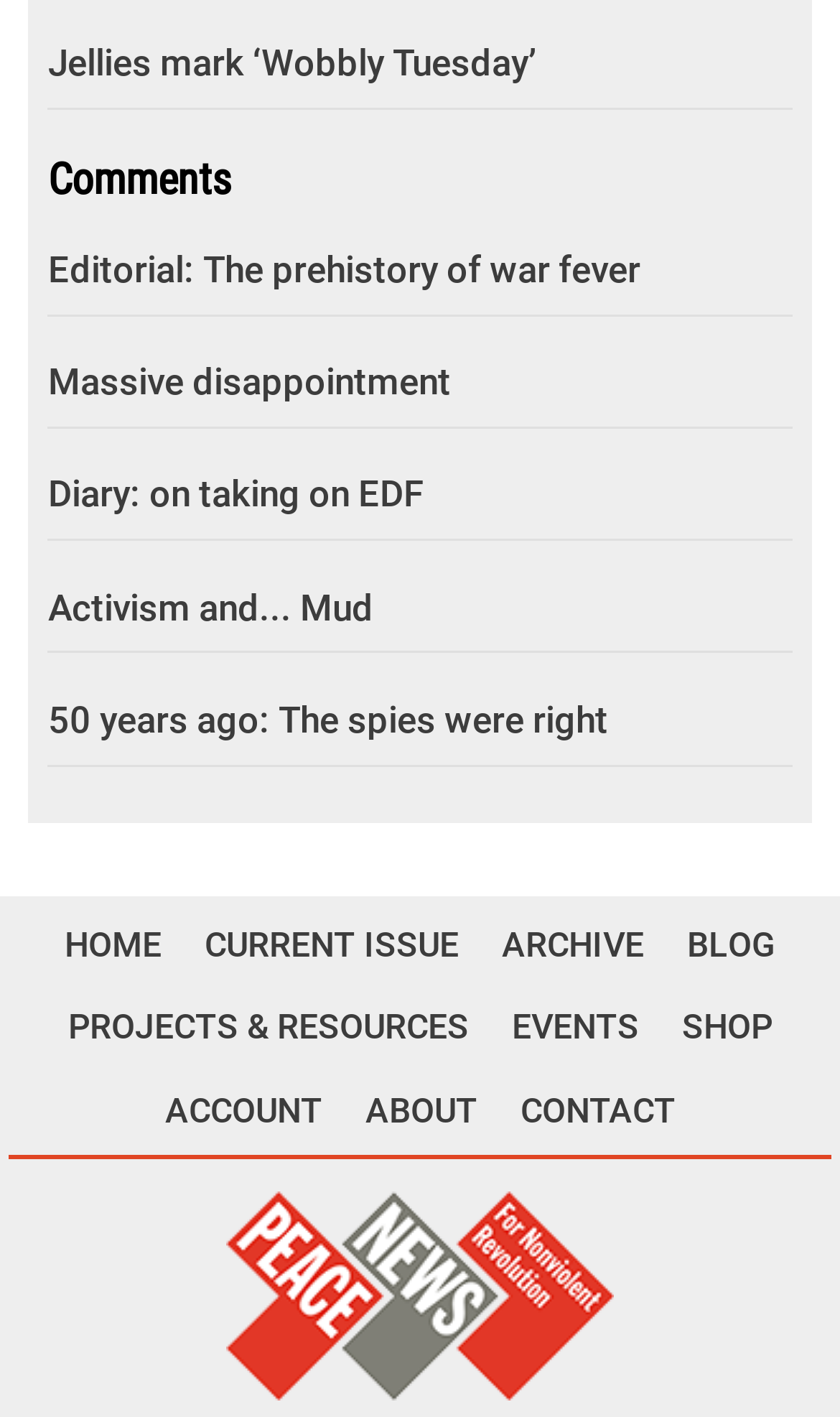How many headings are there on the webpage?
Can you offer a detailed and complete answer to this question?

There are 2 headings on the webpage, which are 'Comments' and 'Footer'. The 'Comments' heading has a bounding box of [0.057, 0.109, 0.943, 0.143] and the 'Footer' heading has a bounding box of [0.01, 0.646, 0.013, 0.647].